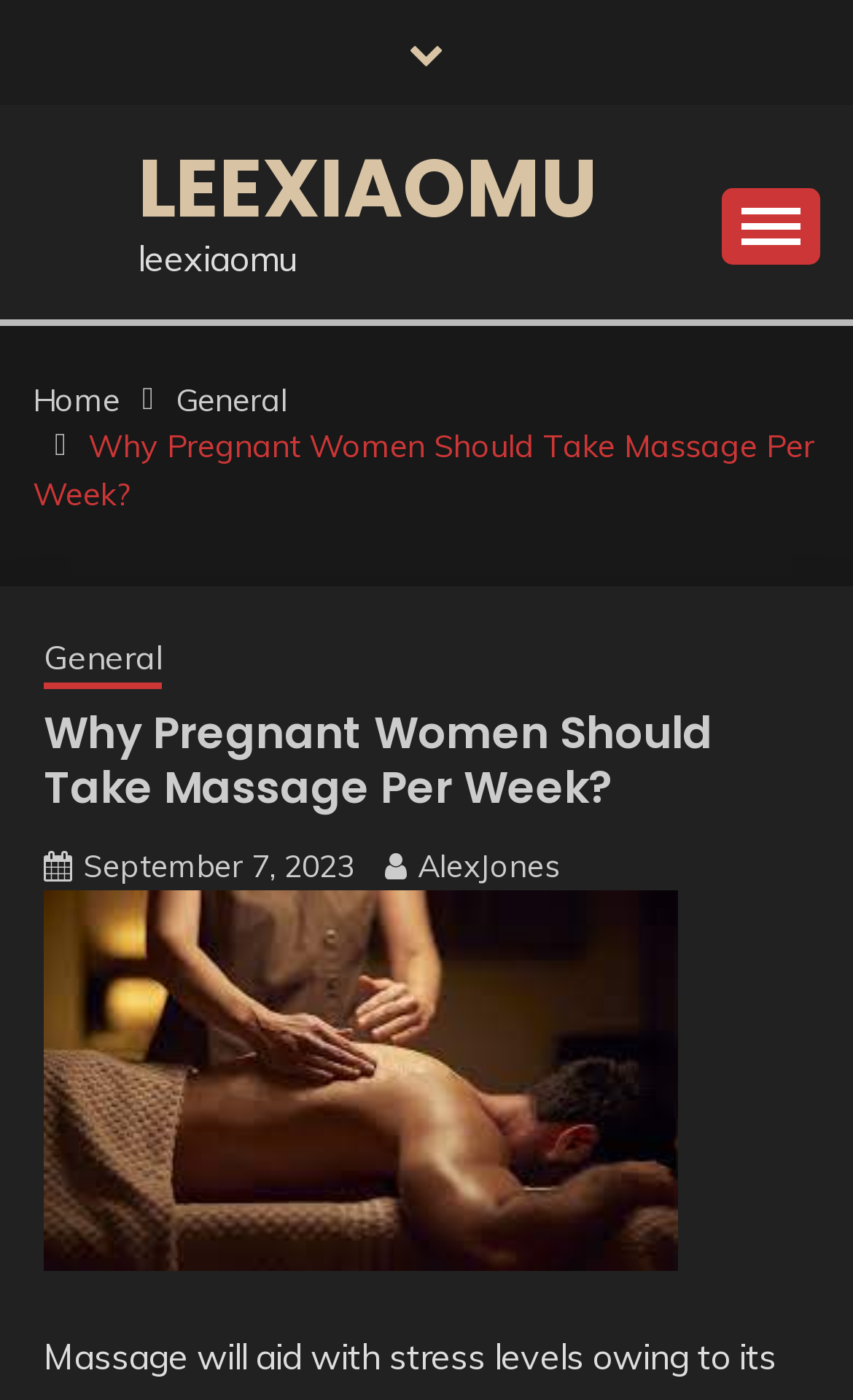Please specify the coordinates of the bounding box for the element that should be clicked to carry out this instruction: "Explore Trip Deals". The coordinates must be four float numbers between 0 and 1, formatted as [left, top, right, bottom].

None